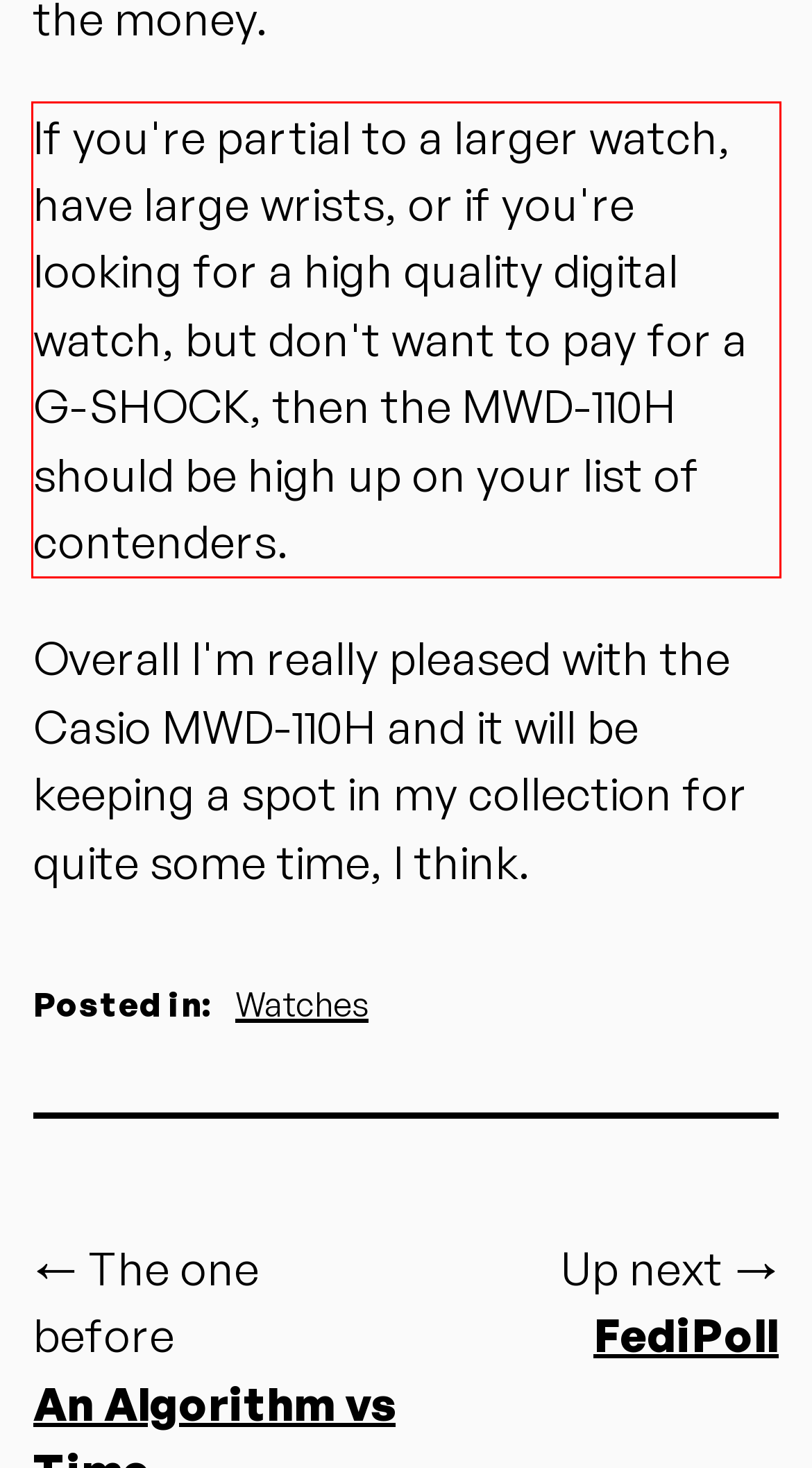You are given a screenshot showing a webpage with a red bounding box. Perform OCR to capture the text within the red bounding box.

If you're partial to a larger watch, have large wrists, or if you're looking for a high quality digital watch, but don't want to pay for a G-SHOCK, then the MWD-110H should be high up on your list of contenders.